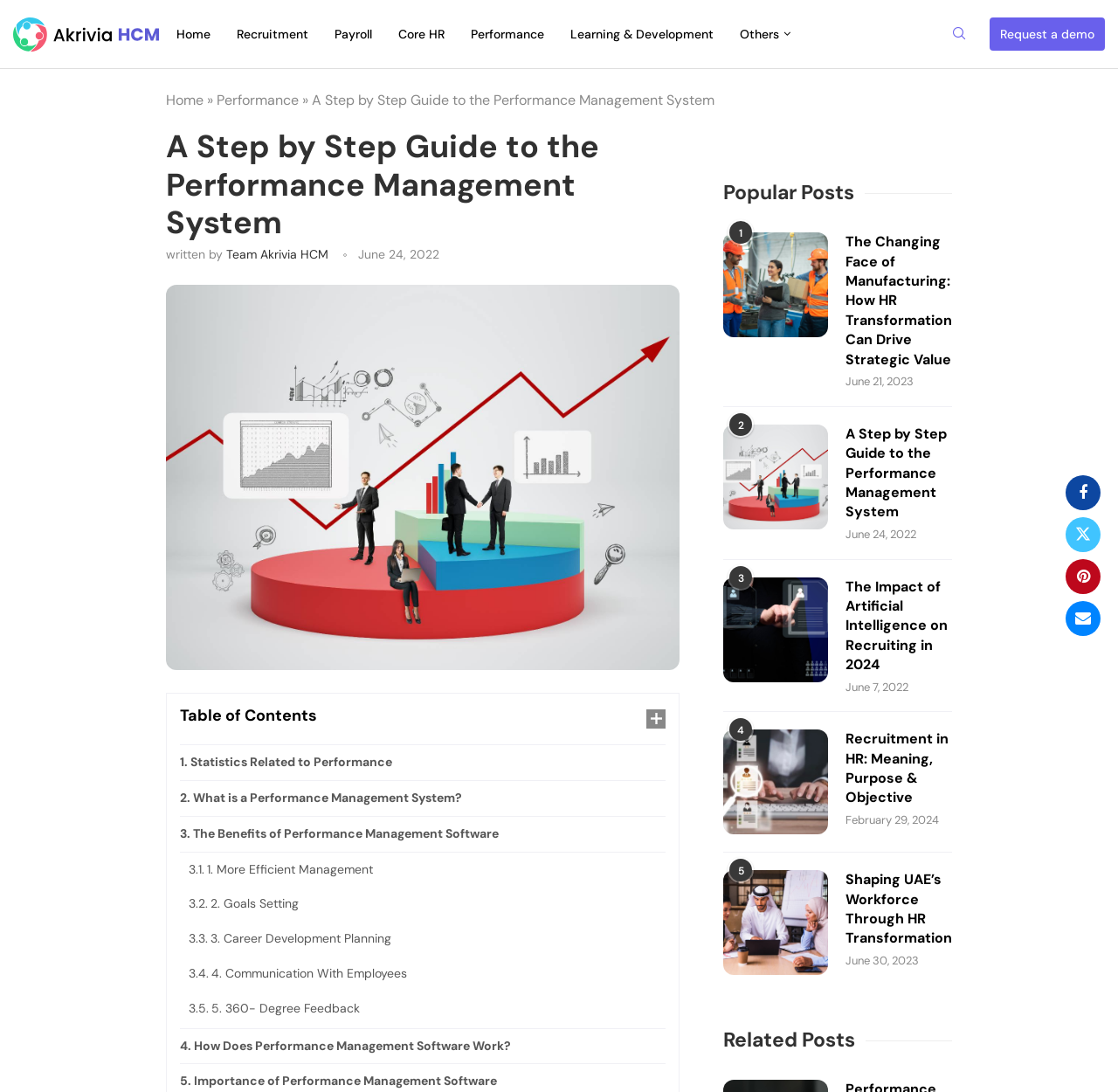Using the provided element description, identify the bounding box coordinates as (top-left x, top-left y, bottom-right x, bottom-right y). Ensure all values are between 0 and 1. Description: Home

[0.158, 0.008, 0.188, 0.054]